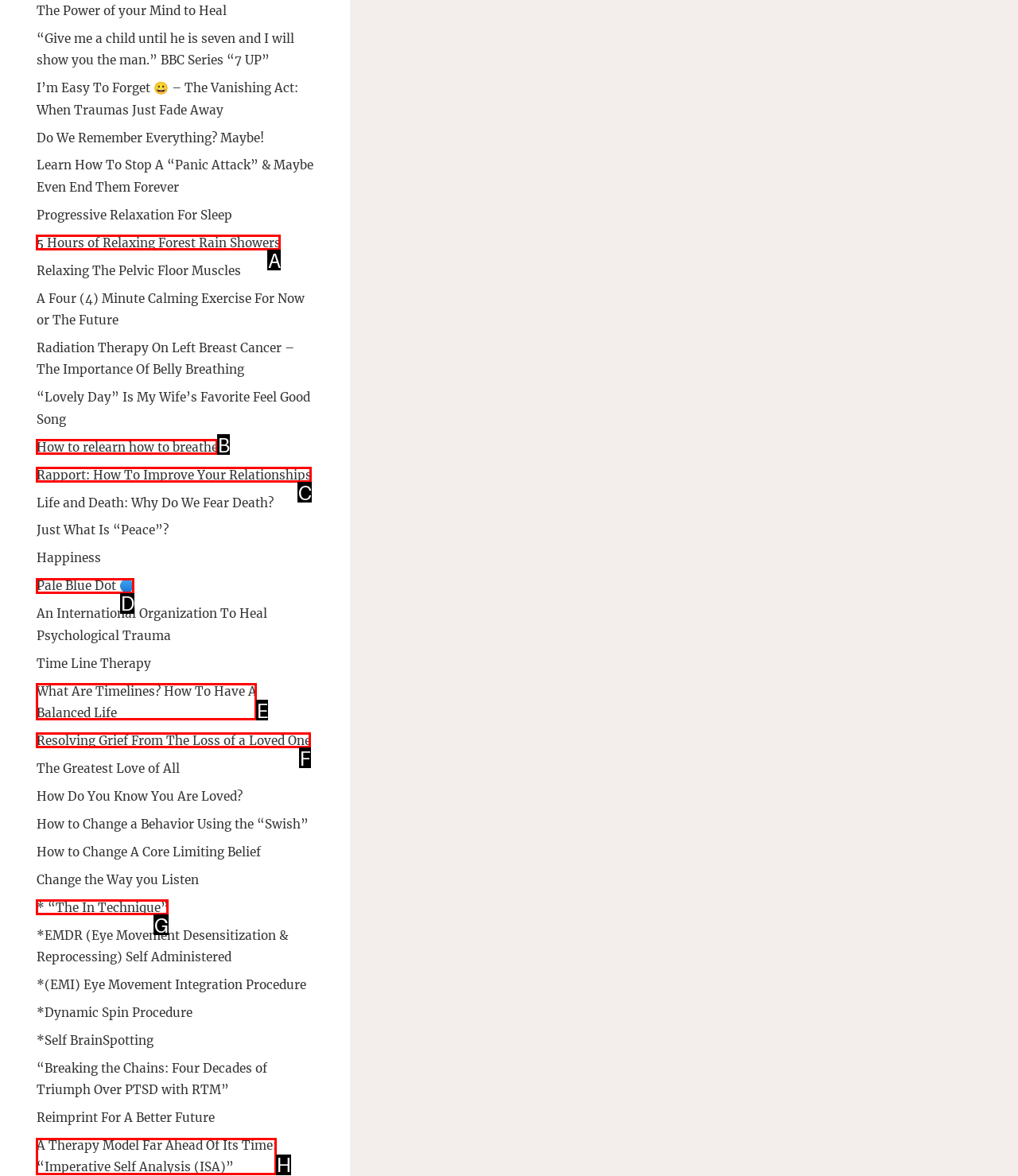Examine the description: * “The In Technique” and indicate the best matching option by providing its letter directly from the choices.

G